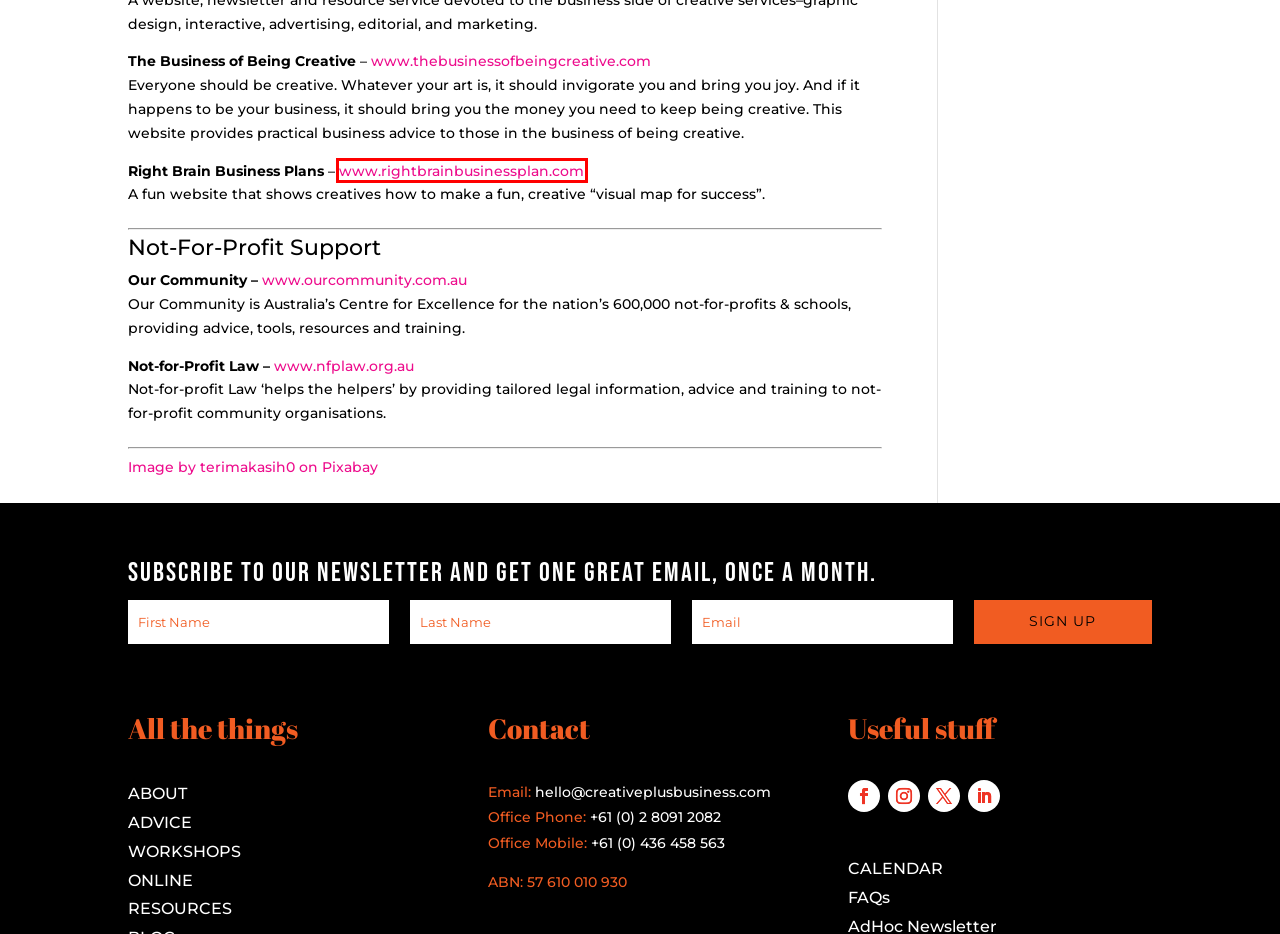Review the screenshot of a webpage that includes a red bounding box. Choose the most suitable webpage description that matches the new webpage after clicking the element within the red bounding box. Here are the candidates:
A. Not-for-profit Law | Legal Help for Not-for-Profit Organisations
B. Resources | Creative Plus Business
C. Events from June 21 – June 5 – Creative Plus Business
D. Business Registration Service
E. FAQs | Creative Plus Business
F. Workshops | Creative Plus Business
G. The Right-Brain Business Plan® — A Creative, Visual Map for Success
H. Contact | Creative Plus Business

G